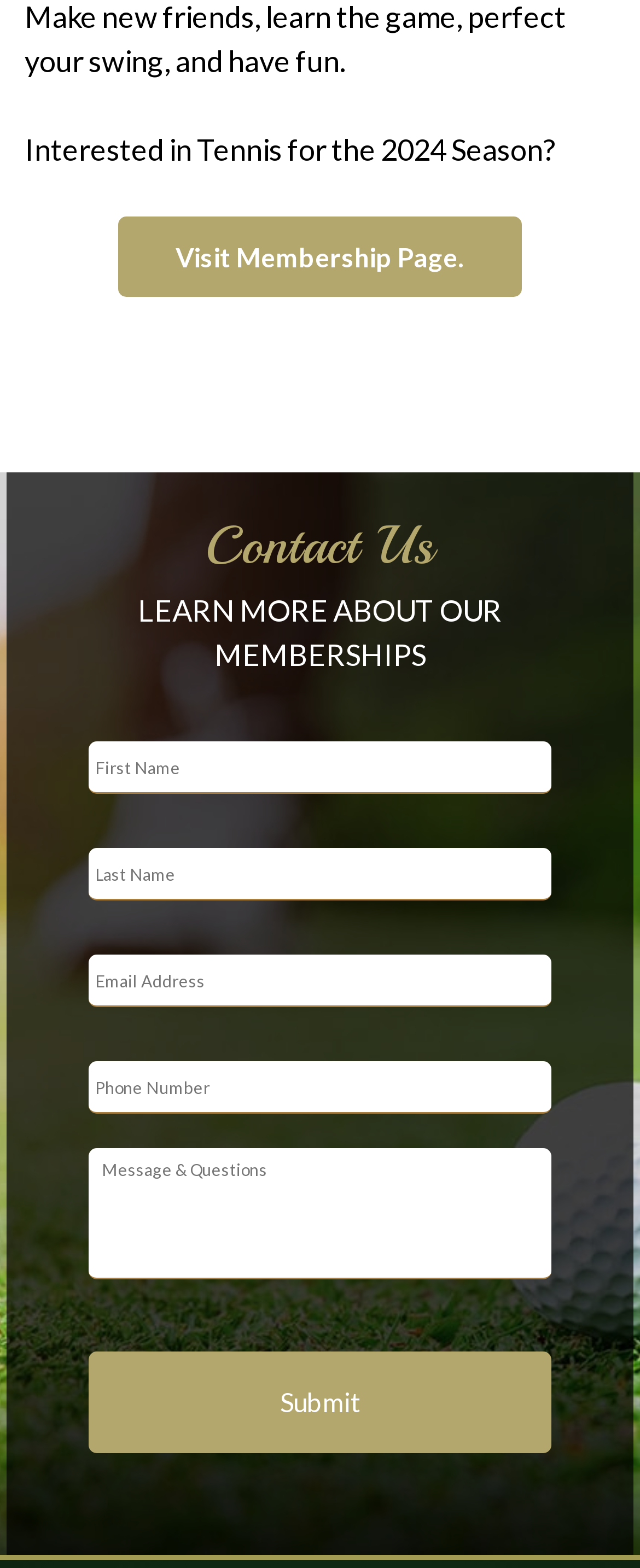Find the bounding box coordinates of the clickable region needed to perform the following instruction: "Click the 'Contact Us' link". The coordinates should be provided as four float numbers between 0 and 1, i.e., [left, top, right, bottom].

[0.138, 0.327, 0.862, 0.369]